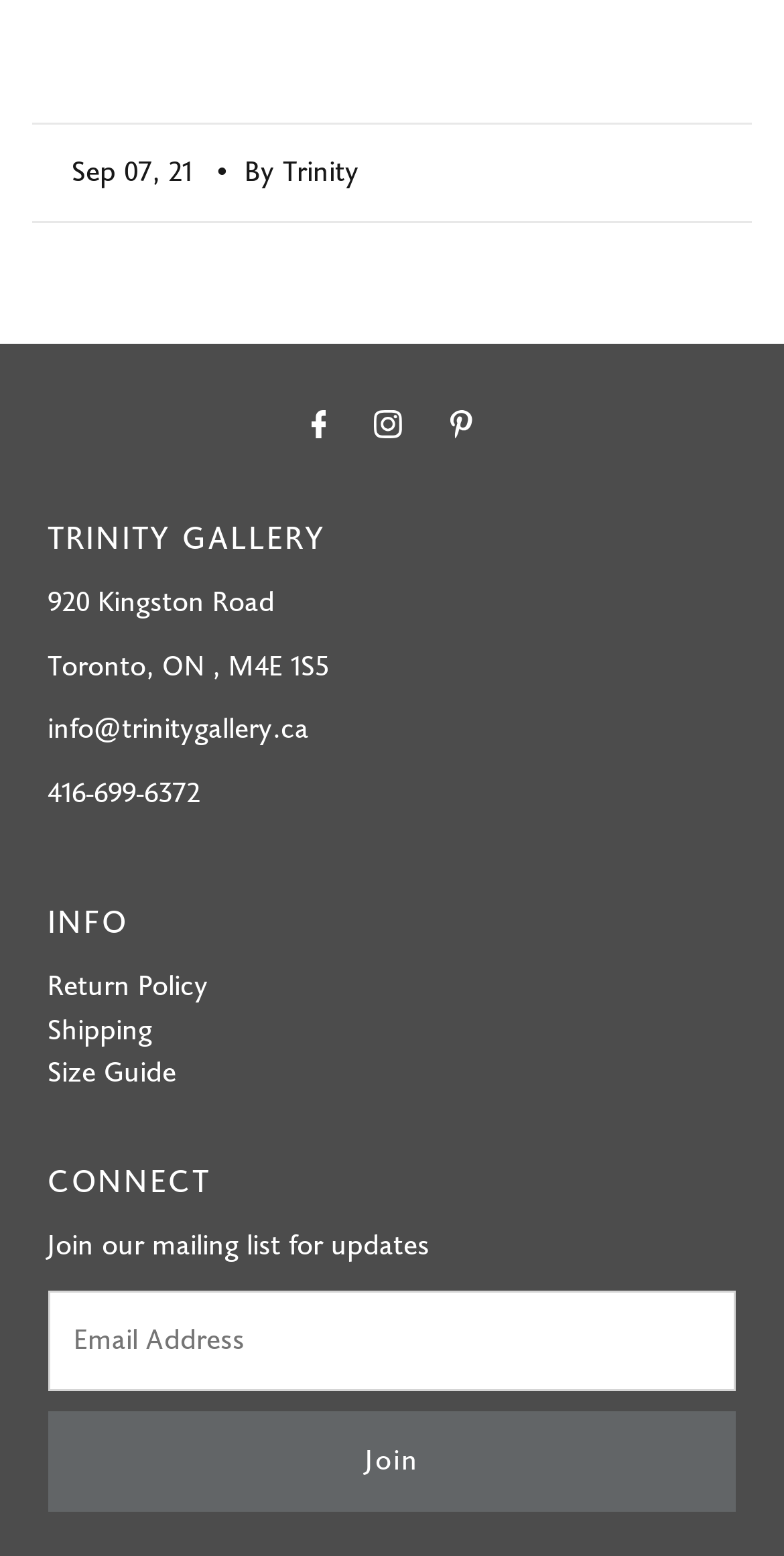Determine the bounding box coordinates of the region I should click to achieve the following instruction: "Click Facebook". Ensure the bounding box coordinates are four float numbers between 0 and 1, i.e., [left, top, right, bottom].

[0.397, 0.26, 0.417, 0.288]